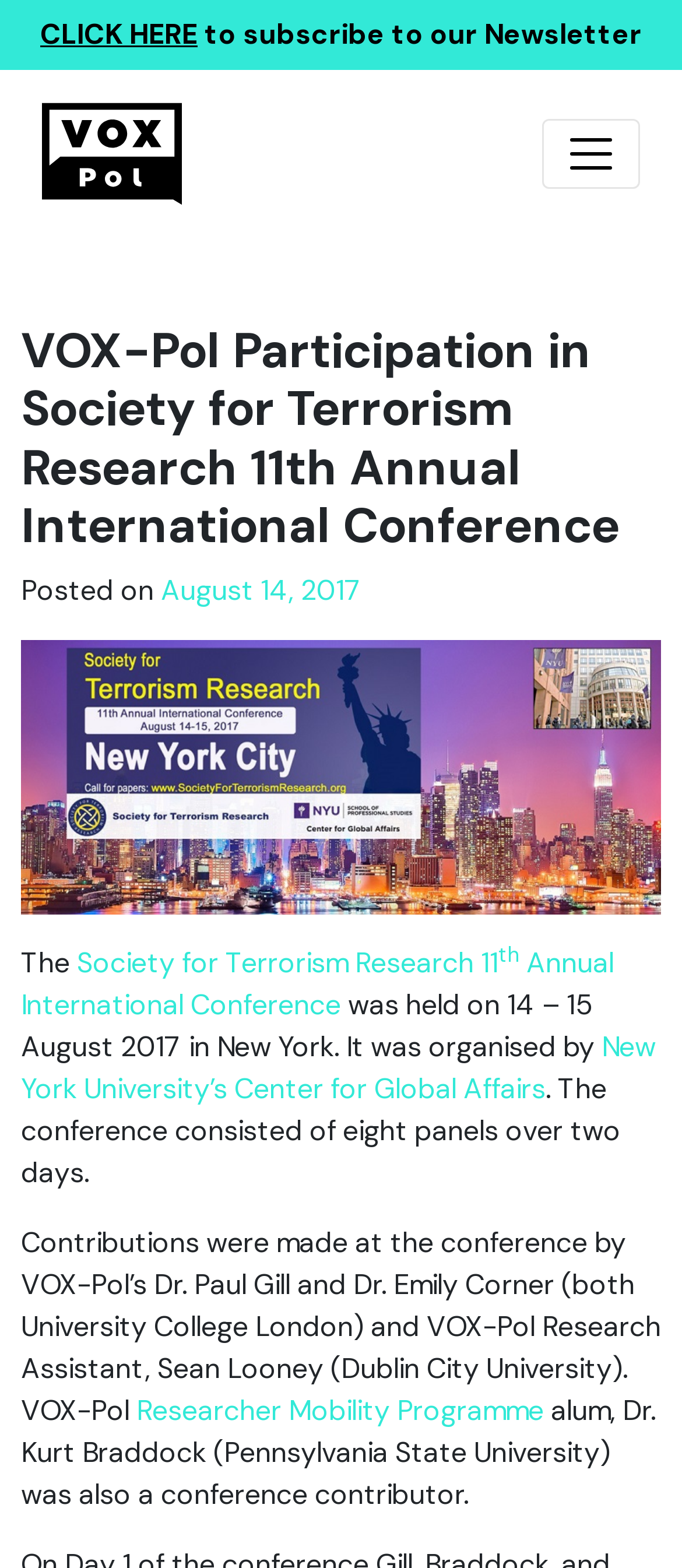Who are the VOX-Pol researchers who contributed to the conference?
Refer to the screenshot and answer in one word or phrase.

Dr. Paul Gill, Dr. Emily Corner, and Sean Looney